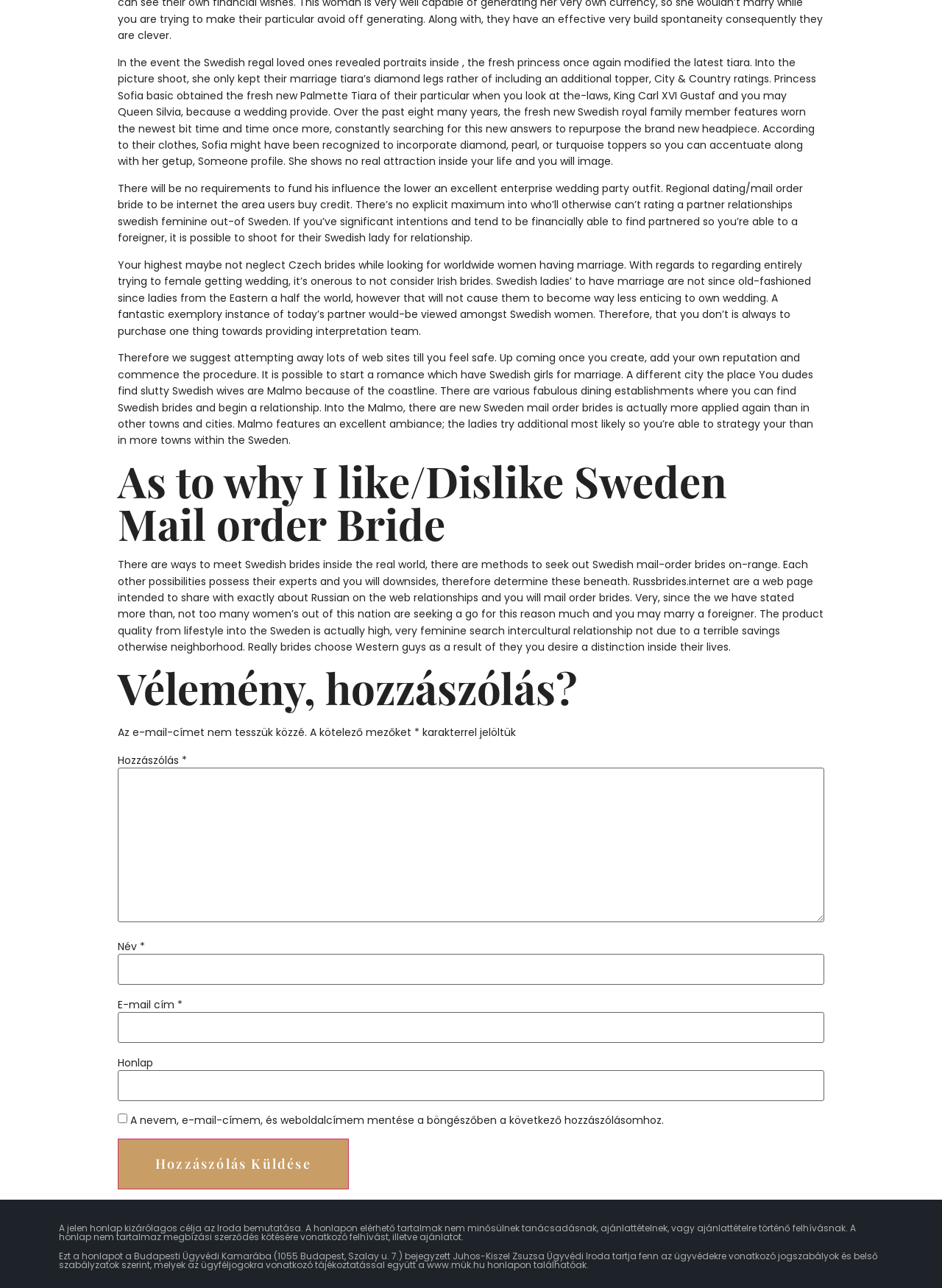Please provide a short answer using a single word or phrase for the question:
What is the purpose of the website Russbrides.net?

Russian online relationships and mail order brides